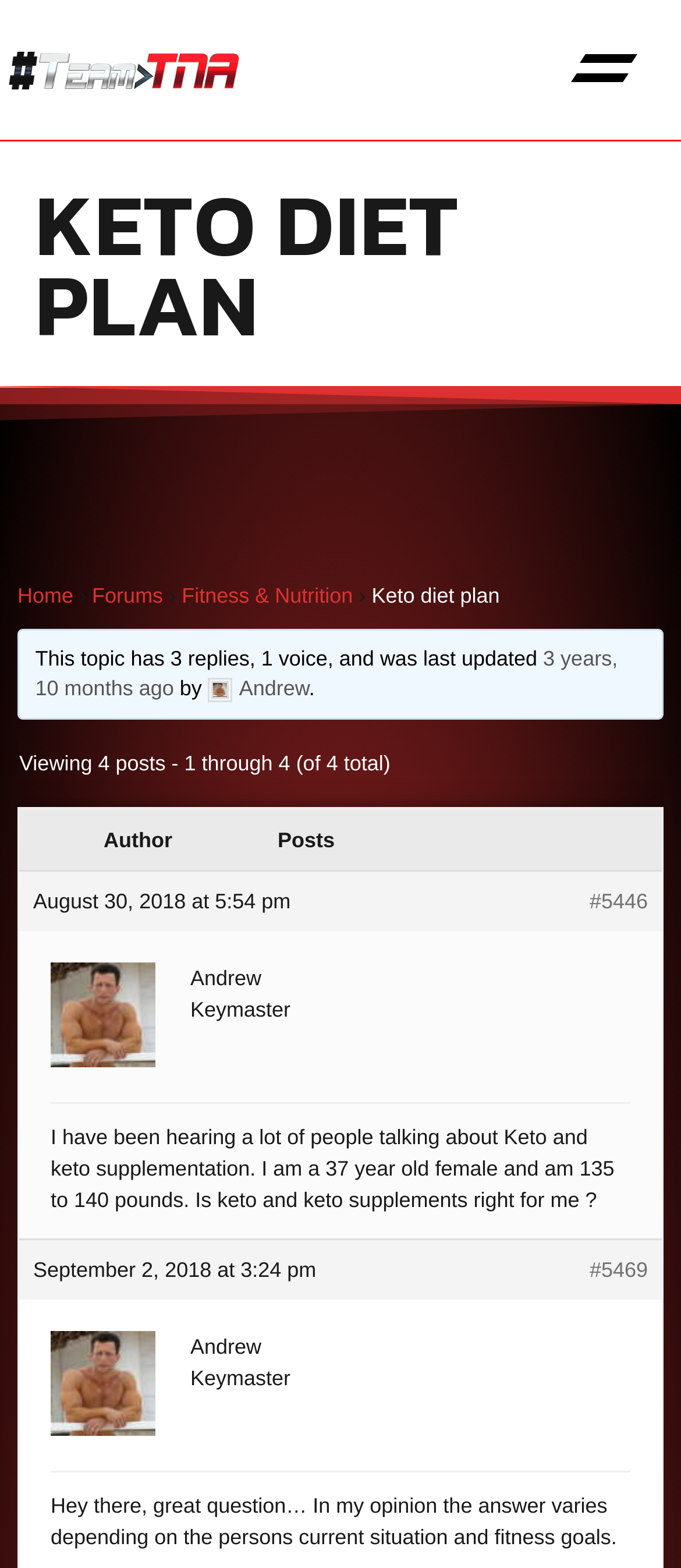Could you locate the bounding box coordinates for the section that should be clicked to accomplish this task: "Click the 'Menu Toggle' button".

[0.823, 0.022, 0.949, 0.067]